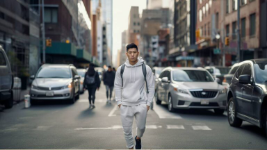Break down the image into a detailed narrative.

The image showcases a young man confidently walking down a bustling city street, embodying the essence of athleisure style. Dressed in a light grey hoodie and matching joggers, he represents the perfect blend of comfort and style that characterizes this fashion trend. The backdrop features a lively urban environment, with cars and pedestrians, illustrating the dynamic nature of modern city life. This visual aligns with the contemporary narrative of athleisure, which prioritizes both functionality and aesthetics, making it a staple in daily wardrobes as lifestyles evolve to embrace comfort without sacrificing style. This trend has notably gained traction during recent years, even more so during the pandemic, highlighting its role in casual fashion.